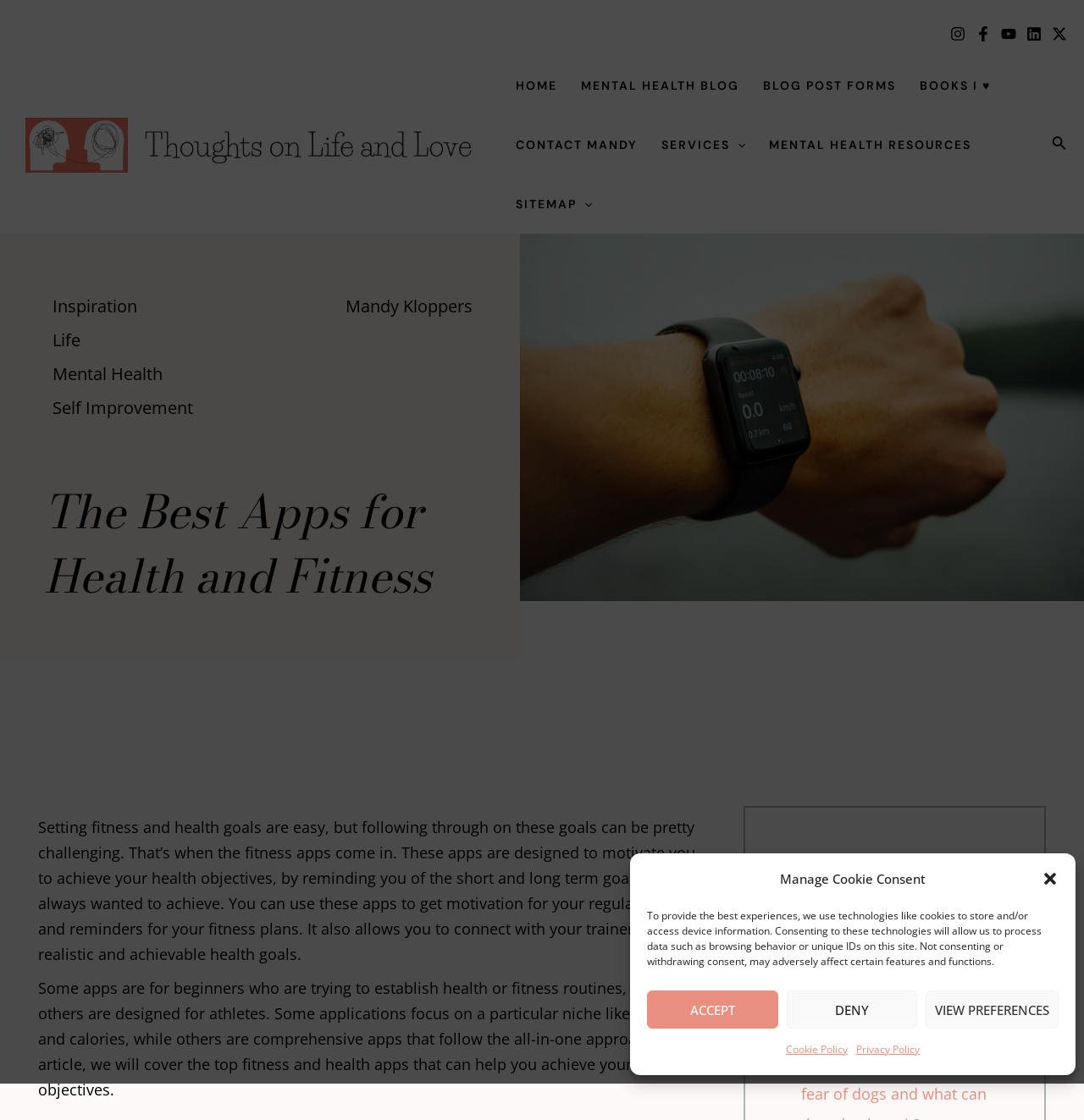Provide a thorough and detailed response to the question by examining the image: 
What is the name of the website?

I determined the name of the website by looking at the link element with the text 'Thoughts On Life And Love | Mental Health Therapy' which is likely to be the website's title.